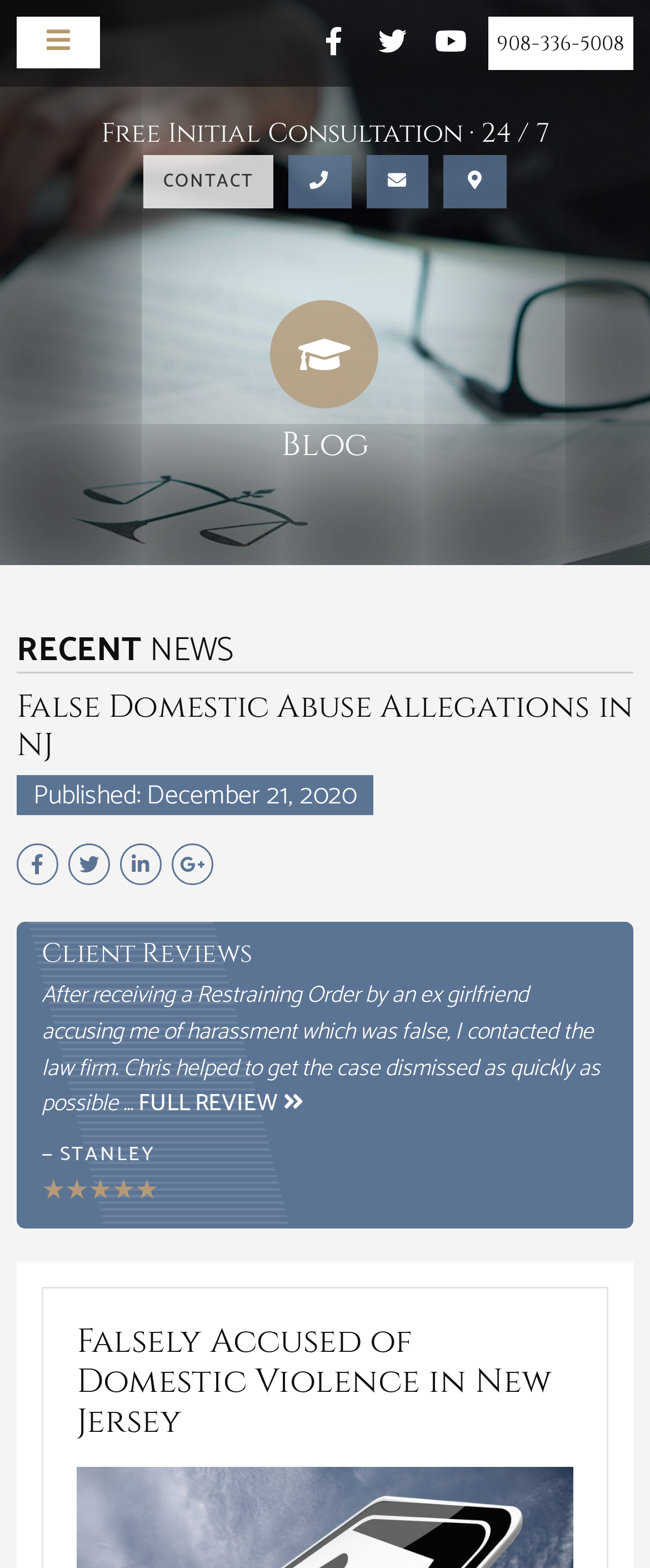Please specify the bounding box coordinates of the area that should be clicked to accomplish the following instruction: "Click the 'CONTACT' link". The coordinates should consist of four float numbers between 0 and 1, i.e., [left, top, right, bottom].

[0.22, 0.099, 0.42, 0.133]